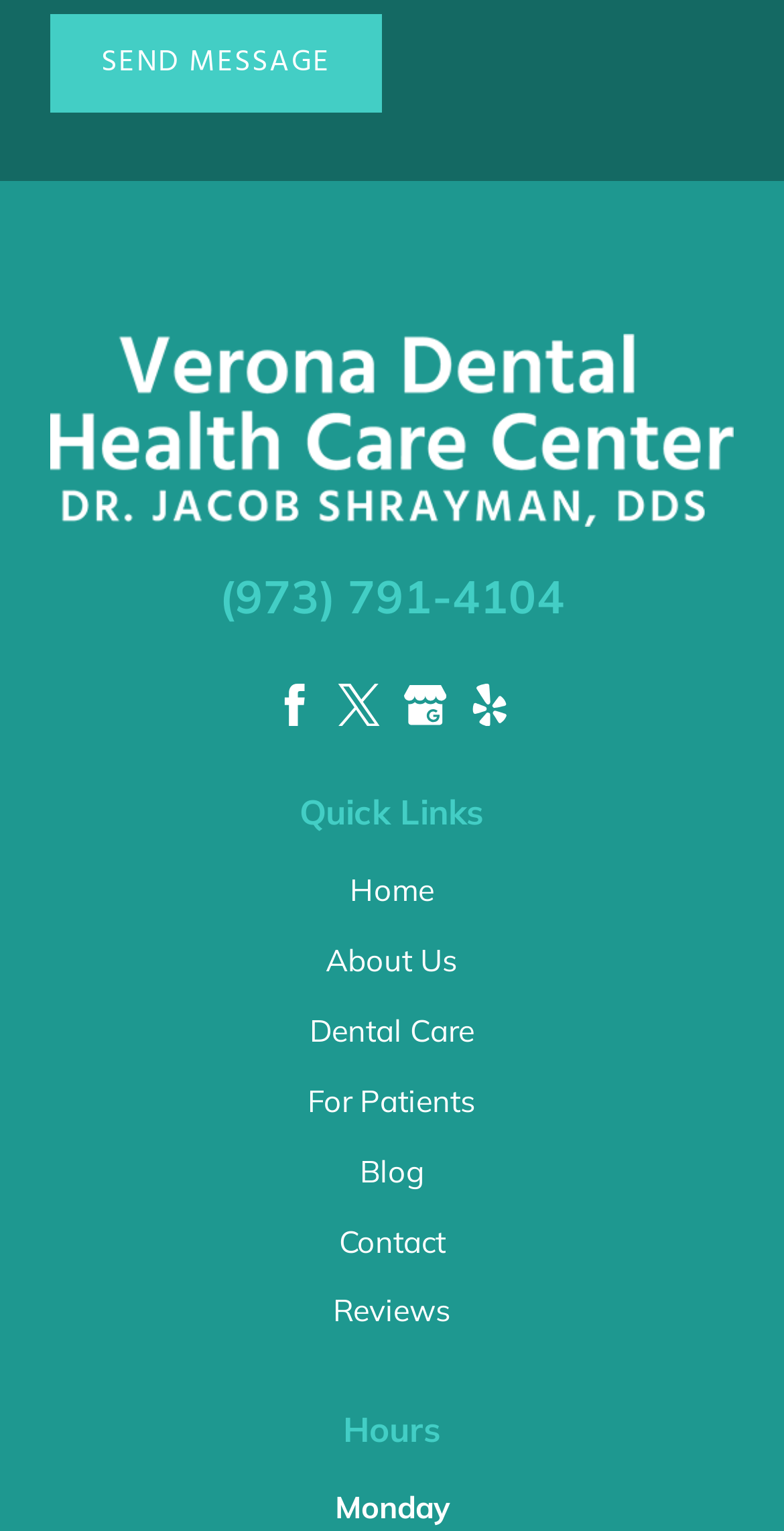Specify the bounding box coordinates of the element's region that should be clicked to achieve the following instruction: "Click the 'SEND MESSAGE' button". The bounding box coordinates consist of four float numbers between 0 and 1, in the format [left, top, right, bottom].

[0.064, 0.009, 0.486, 0.073]